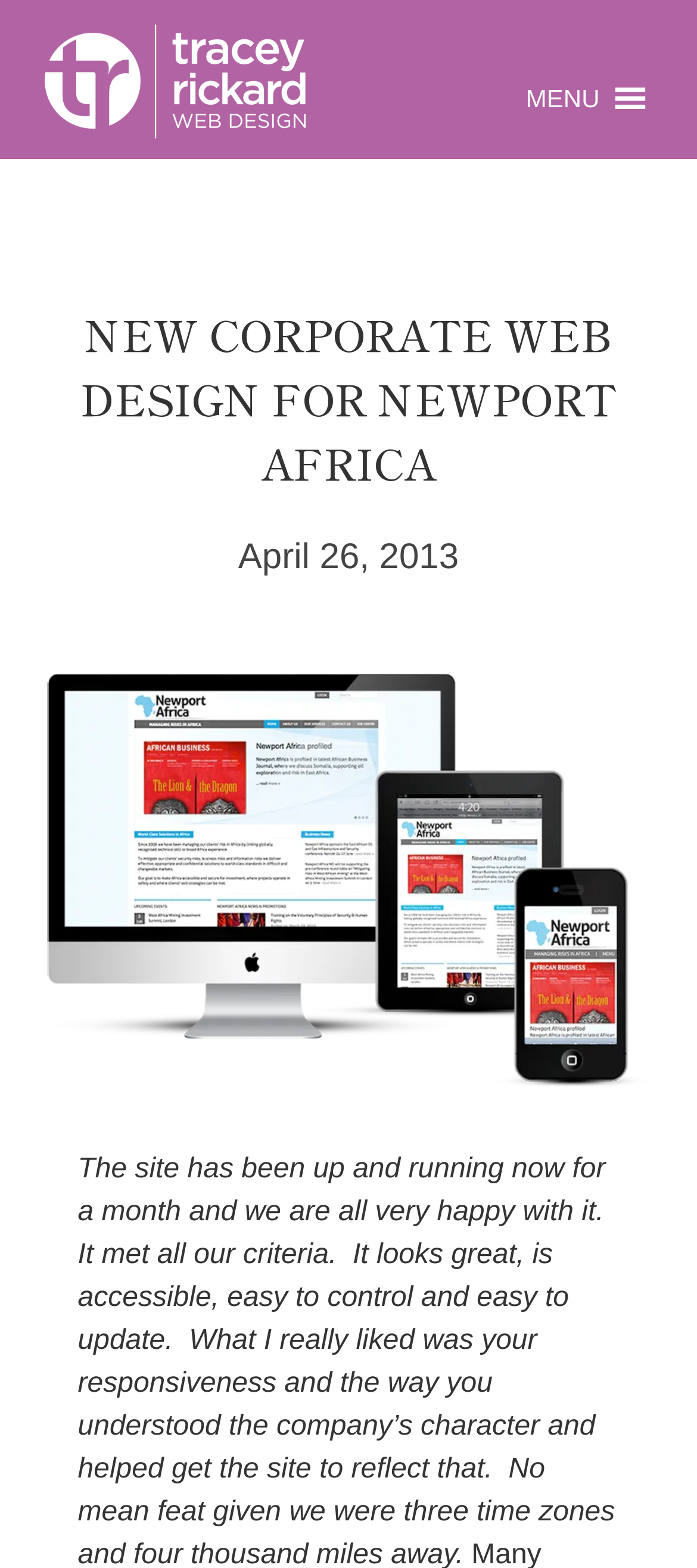Using the image as a reference, answer the following question in as much detail as possible:
What is the purpose of the button in the top-right corner?

The purpose of the button in the top-right corner can be inferred from its text and icon, which says 'MENU '. This suggests that the button is used to open a menu or navigation section of the webpage.